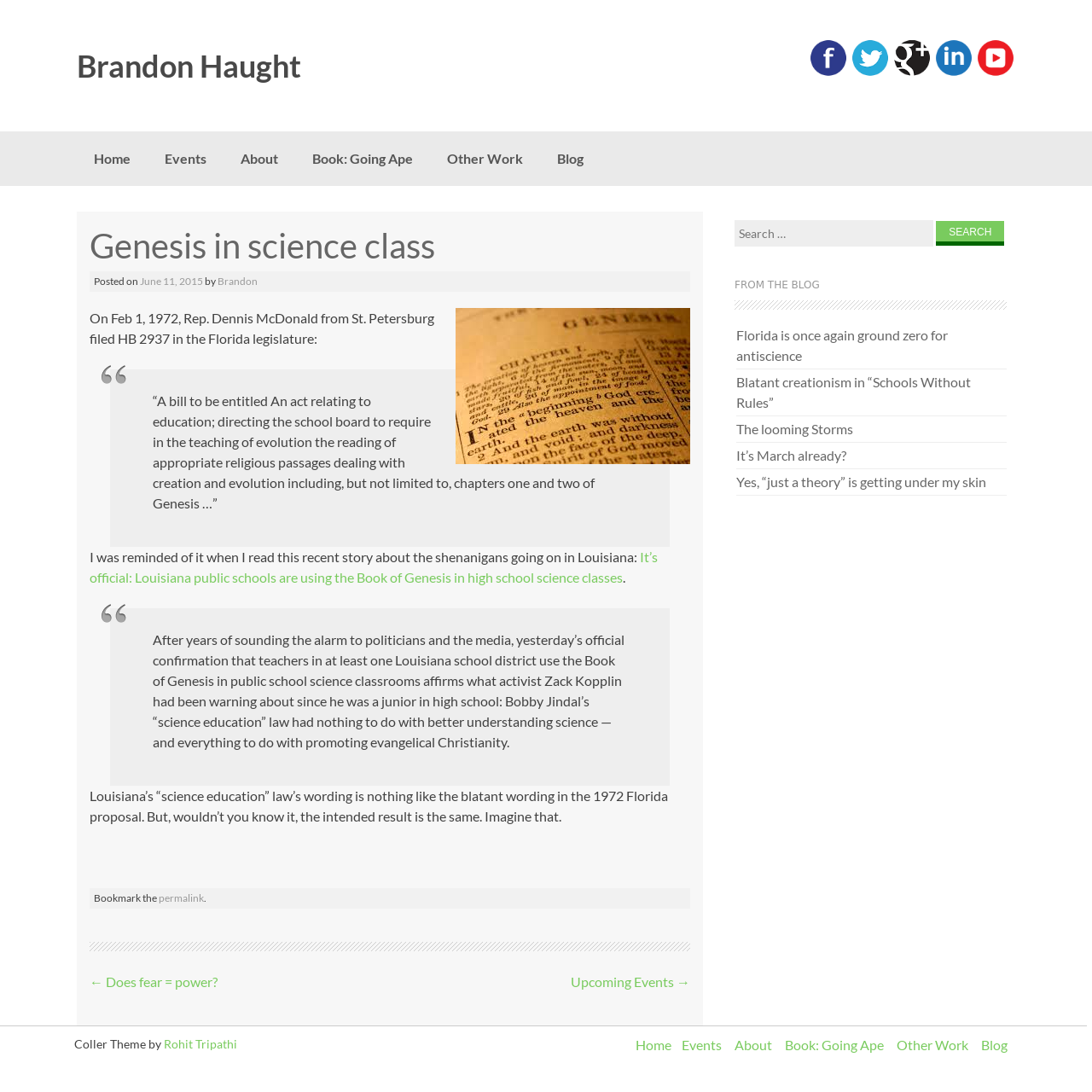Identify the bounding box coordinates for the UI element that matches this description: "parent_node: Search for: value="Search"".

[0.857, 0.202, 0.92, 0.225]